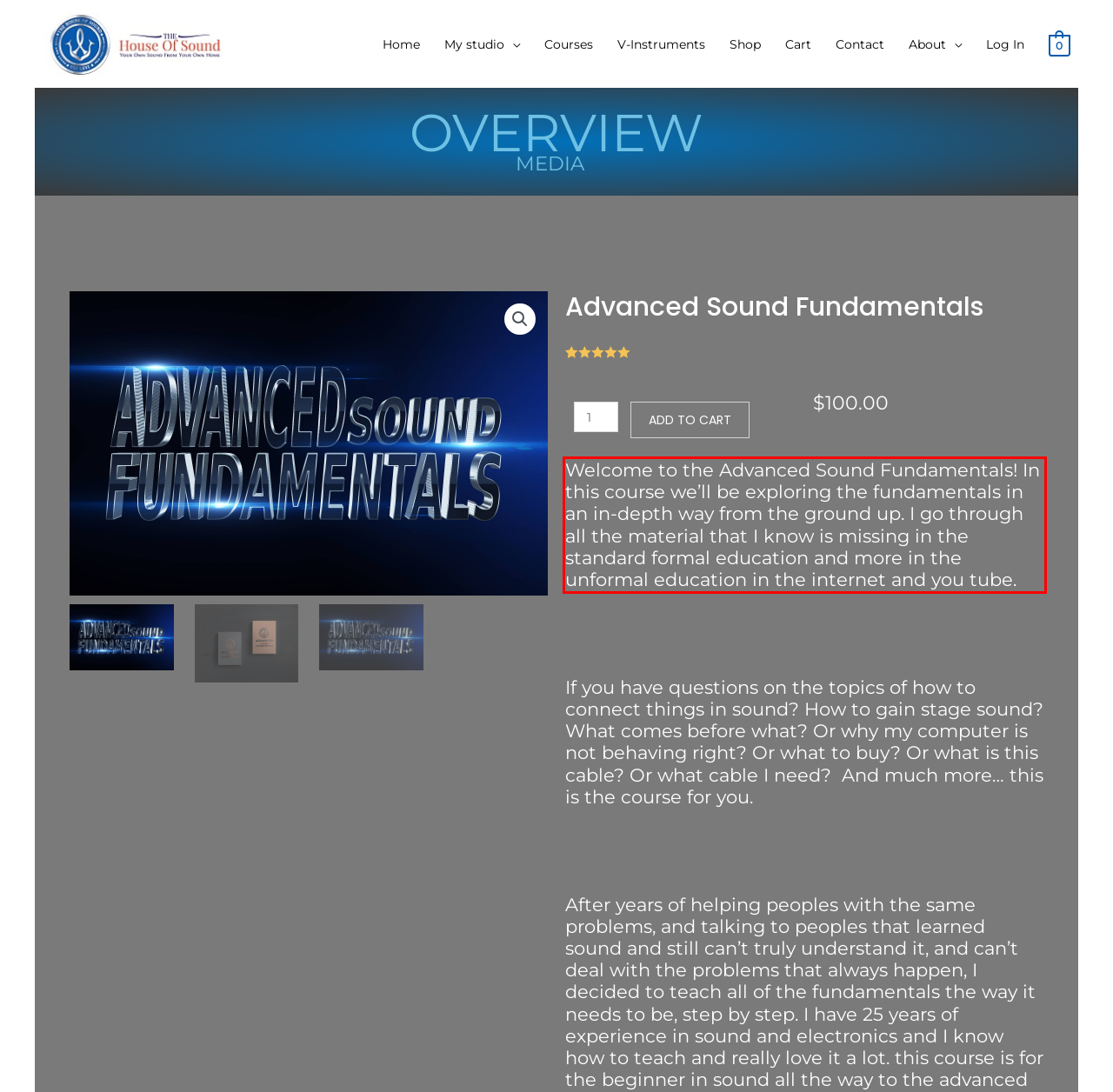Within the screenshot of the webpage, there is a red rectangle. Please recognize and generate the text content inside this red bounding box.

Welcome to the Advanced Sound Fundamentals! In this course we’ll be exploring the fundamentals in an in-depth way from the ground up. I go through all the material that I know is missing in the standard formal education and more in the unformal education in the internet and you tube.